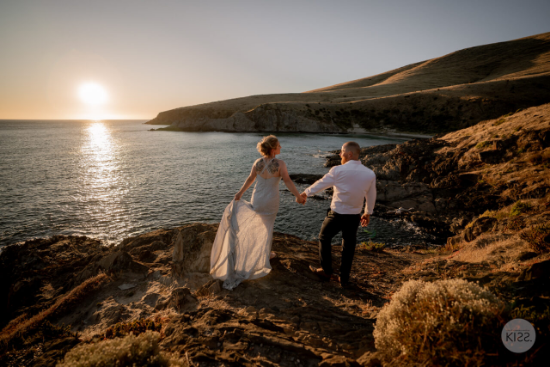Compose a detailed narrative for the image.

A couple enjoys a romantic moment at Blow Hole Beach during their elopement ceremony, captured in stunning light just before sunset. The groom, dressed in a crisp white shirt and black pants, holds hands with the bride, who wears an elegant, flowing gown that gracefully trails behind her as they walk along the rocky shoreline. The backdrop features the serene ocean waters reflecting the golden hues of the setting sun, while the rugged coastal landscape adds a sense of adventure to their intimate celebration. This picturesque scene exemplifies the beauty and tranquility that defines an elopement at a hidden gem in South Australia, providing a perfect setting for a memorable wedding experience with the KISS PACKAGE.